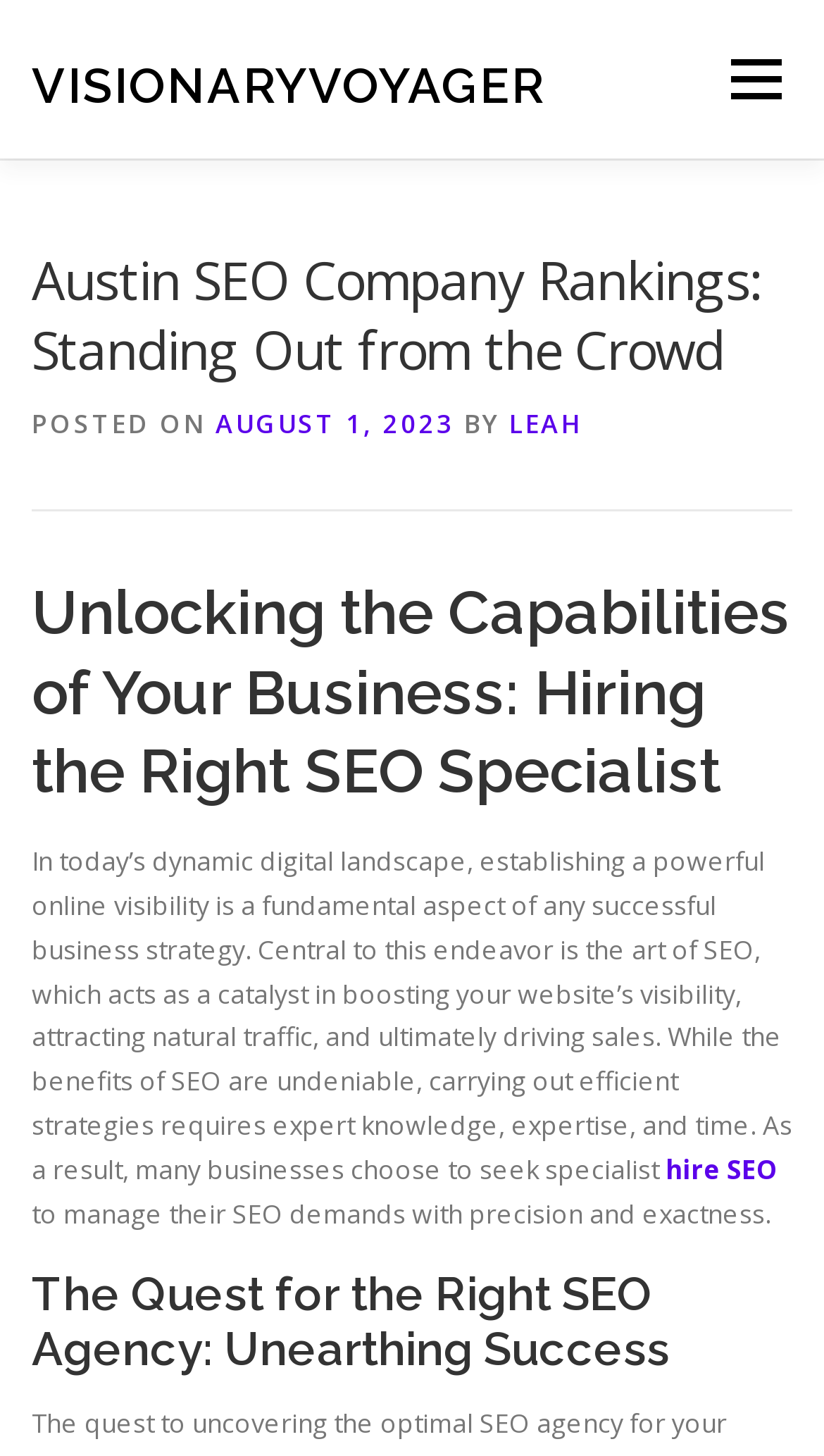Generate a comprehensive description of the webpage.

The webpage is about Austin SEO company rankings, with a focus on standing out from the crowd. At the top left, there is a link to "VISIONARYVOYAGER", which is likely the company's name or logo. On the top right, there is a "Menu" link. Below the company name, there are two links, "Contact" and "Privacy Policy", positioned on the left side of the page.

The main content of the webpage is divided into sections, each with a heading. The first heading reads "Austin SEO Company Rankings: Standing Out from the Crowd", followed by the date "AUGUST 1, 2023" and the author's name "LEAH". 

Below this section, there is a heading that reads "Unlocking the Capabilities of Your Business: Hiring the Right SEO Specialist". This section contains a paragraph of text that discusses the importance of SEO for businesses and the need for expert knowledge and time to execute efficient strategies. The text also includes a link to "hire SEO" services.

The next section has a heading that reads "The Quest for the Right SEO Agency: Unearthing Success", but there is no additional text or content provided in the accessibility tree for this section.